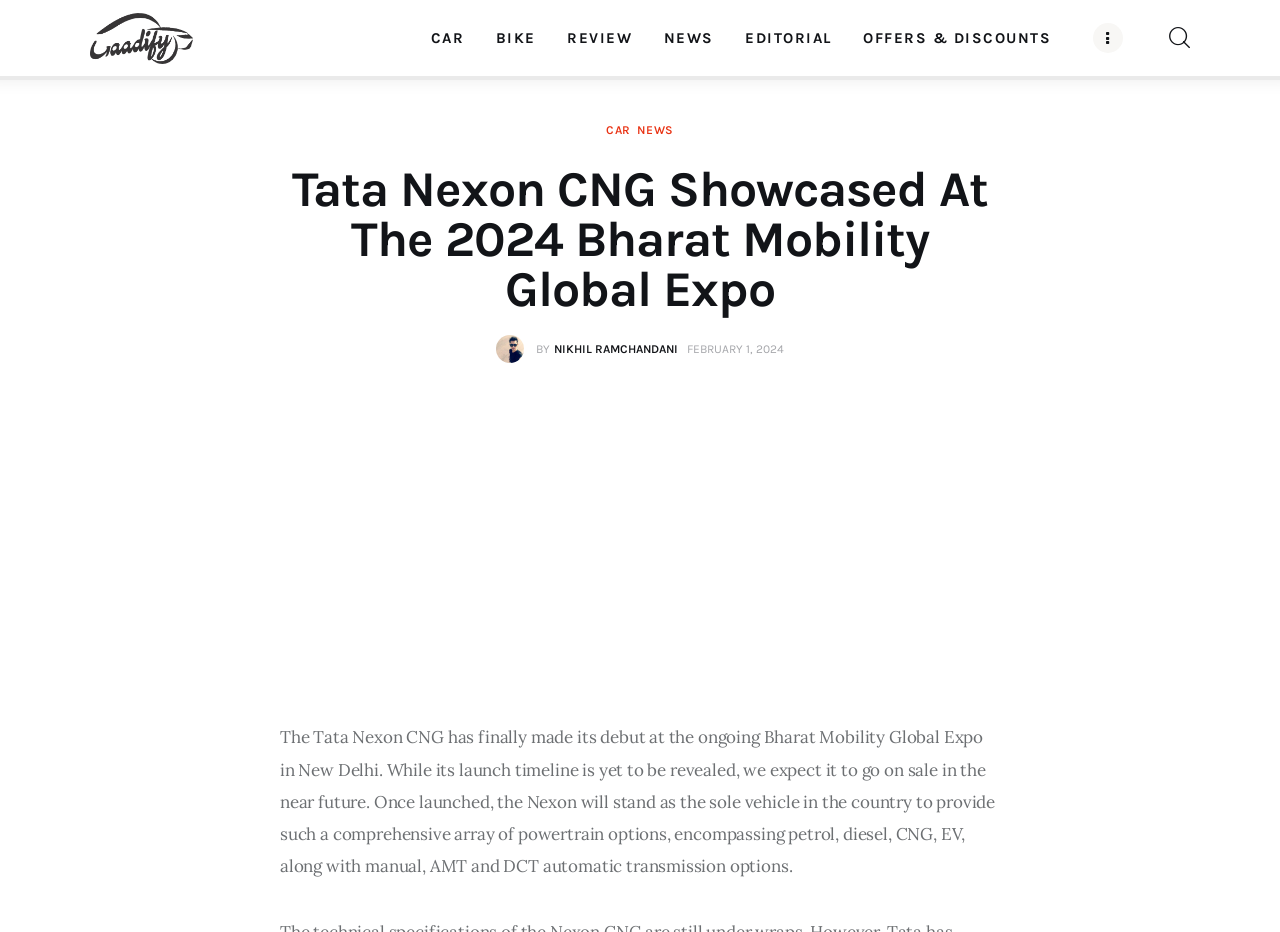Please identify the bounding box coordinates of the element I should click to complete this instruction: 'Read the news article'. The coordinates should be given as four float numbers between 0 and 1, like this: [left, top, right, bottom].

[0.498, 0.132, 0.527, 0.147]